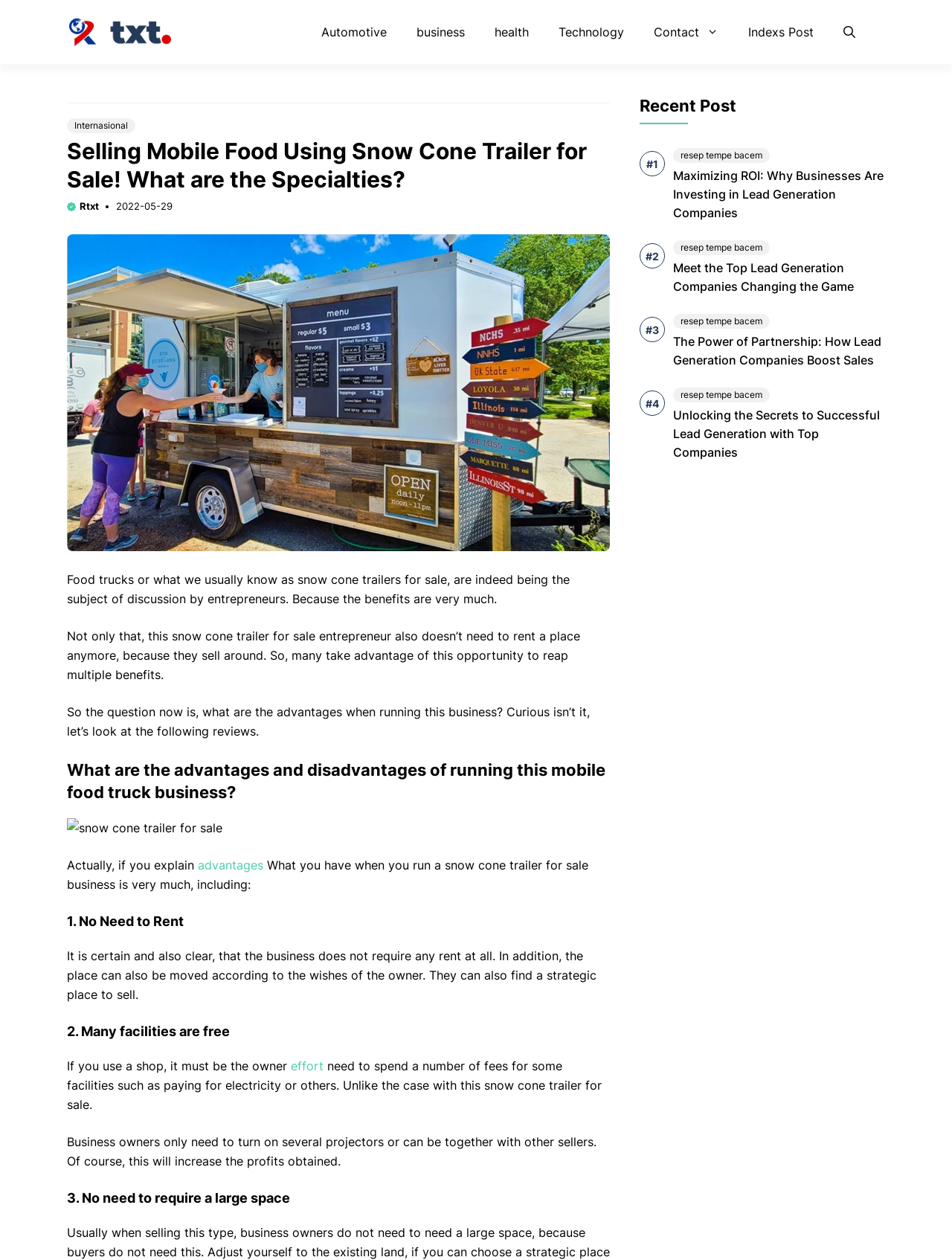What is the category of the link 'Automotive'?
Give a detailed response to the question by analyzing the screenshot.

The link 'Automotive' is located in the navigation section of the webpage, which is indicated by the element type 'navigation' and the bounding box coordinates [0.322, 0.011, 0.93, 0.04]. This section contains other links such as 'business', 'health', and 'Technology'.